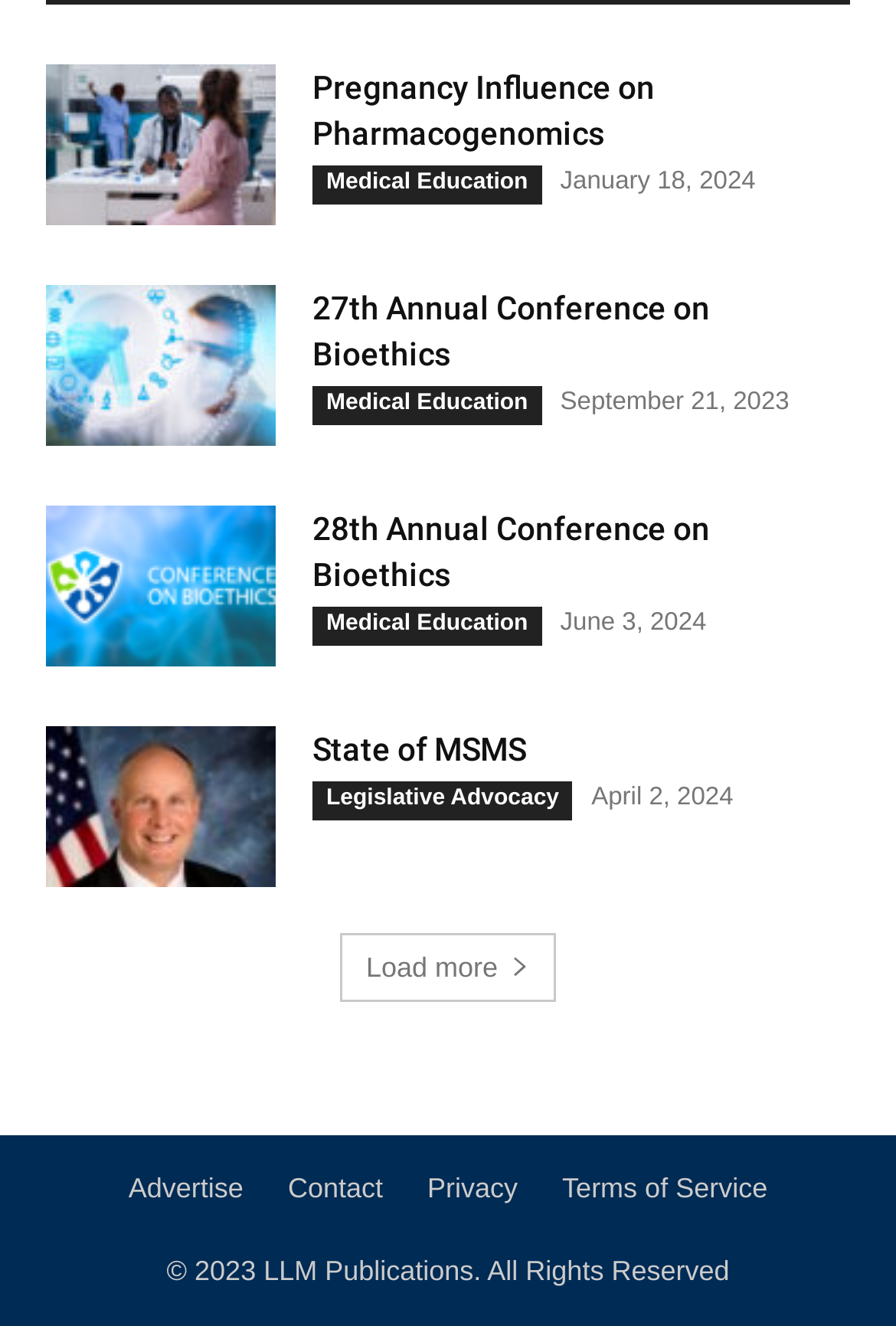Please provide the bounding box coordinates for the UI element as described: "Terms of Service". The coordinates must be four floats between 0 and 1, represented as [left, top, right, bottom].

[0.627, 0.881, 0.857, 0.912]